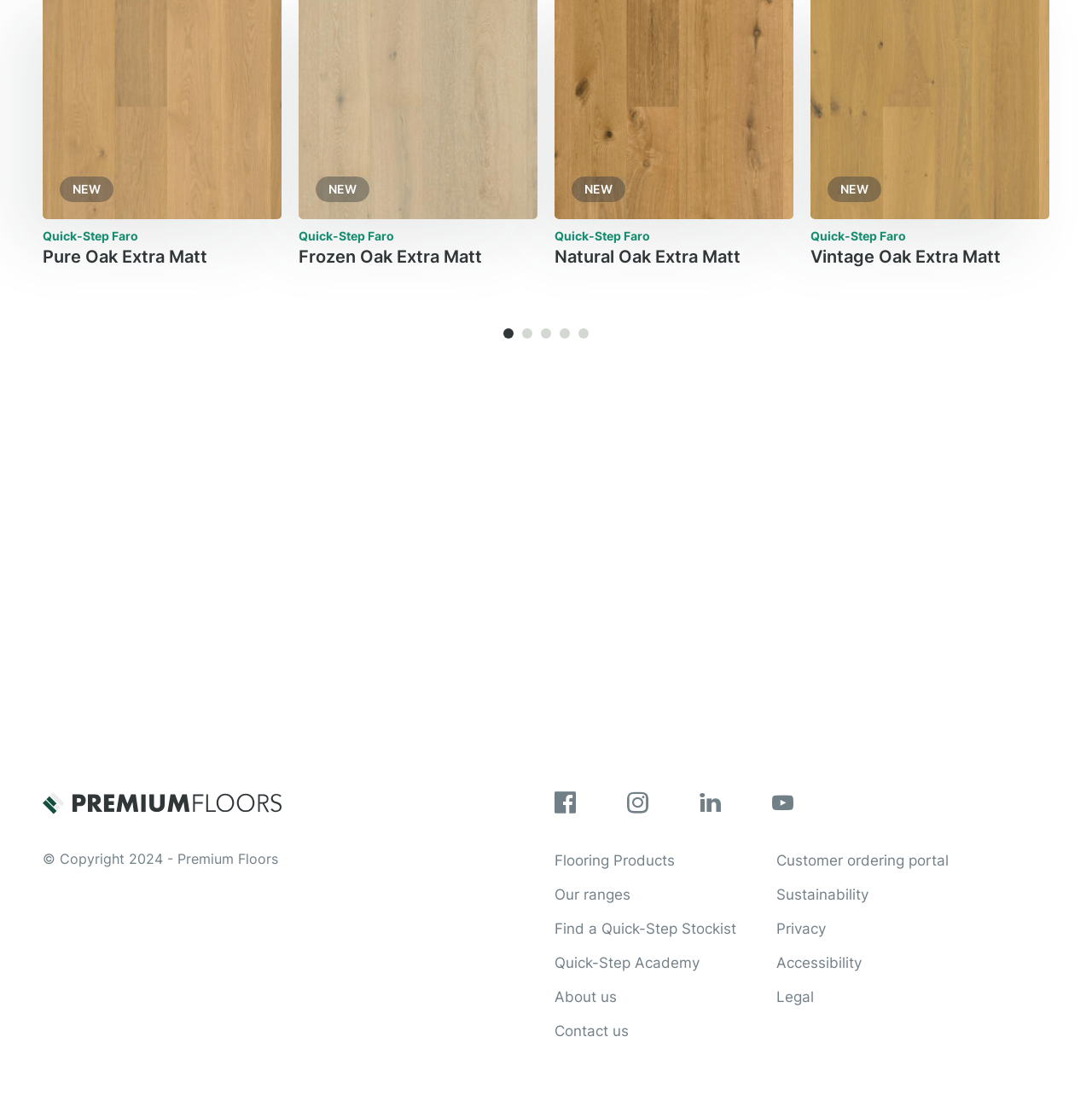Identify the bounding box coordinates for the UI element described as: "Flooring Products".

[0.508, 0.764, 0.618, 0.784]